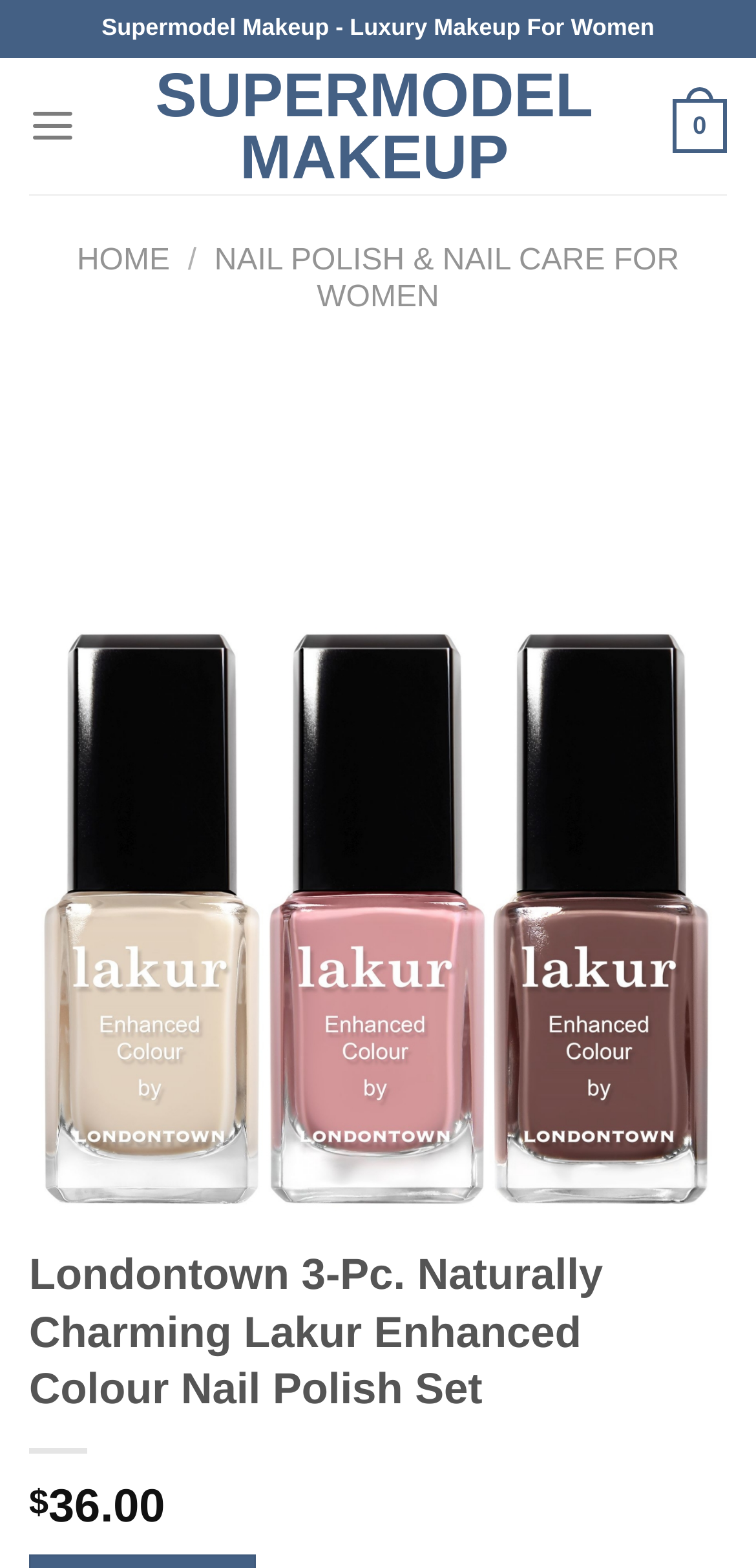What is the brand of the nail polish set? Examine the screenshot and reply using just one word or a brief phrase.

Londontown